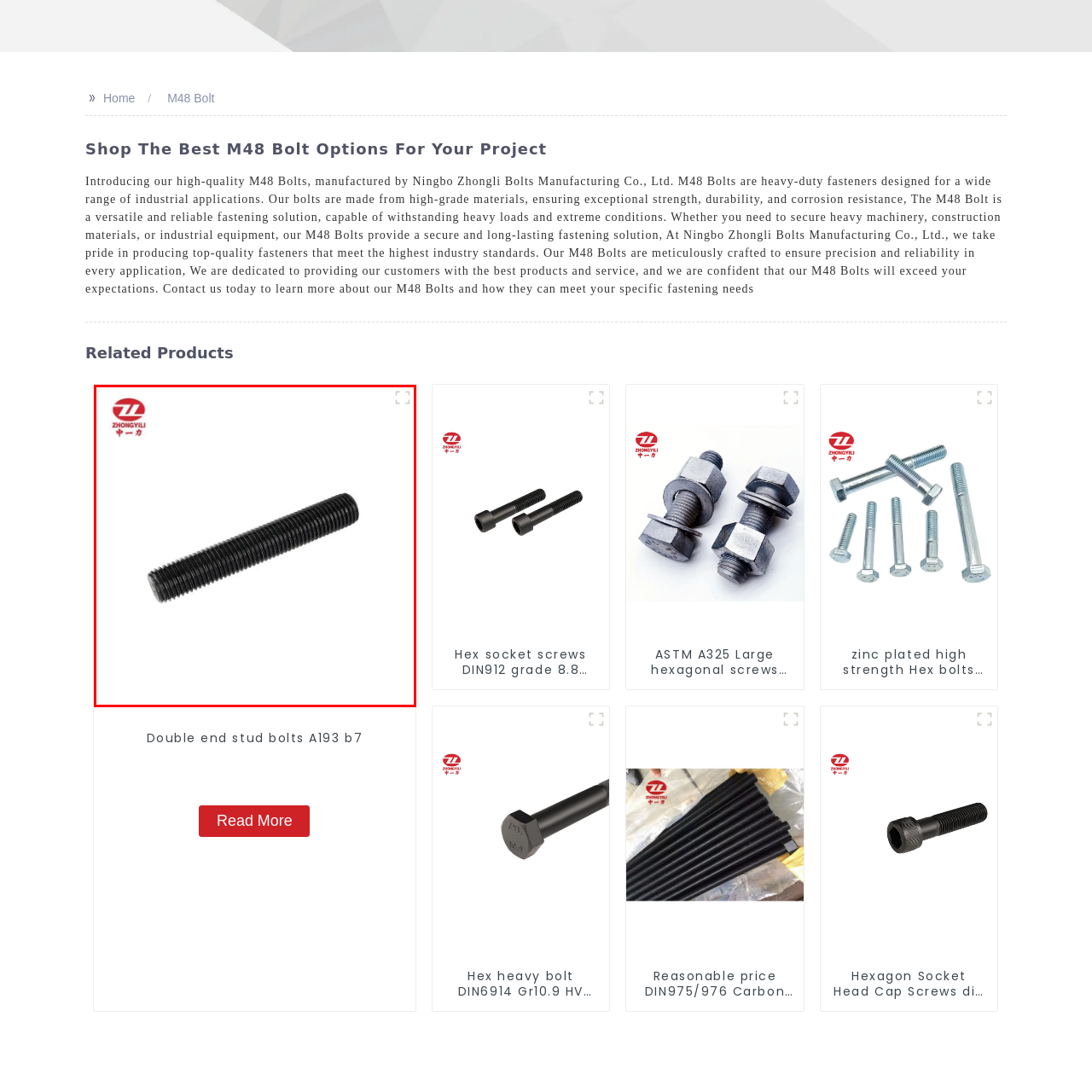What is the purpose of the high-quality materials used in the bolt's production?  
Study the image enclosed by the red boundary and furnish a detailed answer based on the visual details observed in the image.

According to the caption, the high-quality materials used in the production of the A193 B7 bolt ensure corrosion resistance and long-lasting performance, making it an ideal choice for professionals seeking dependable fasteners.